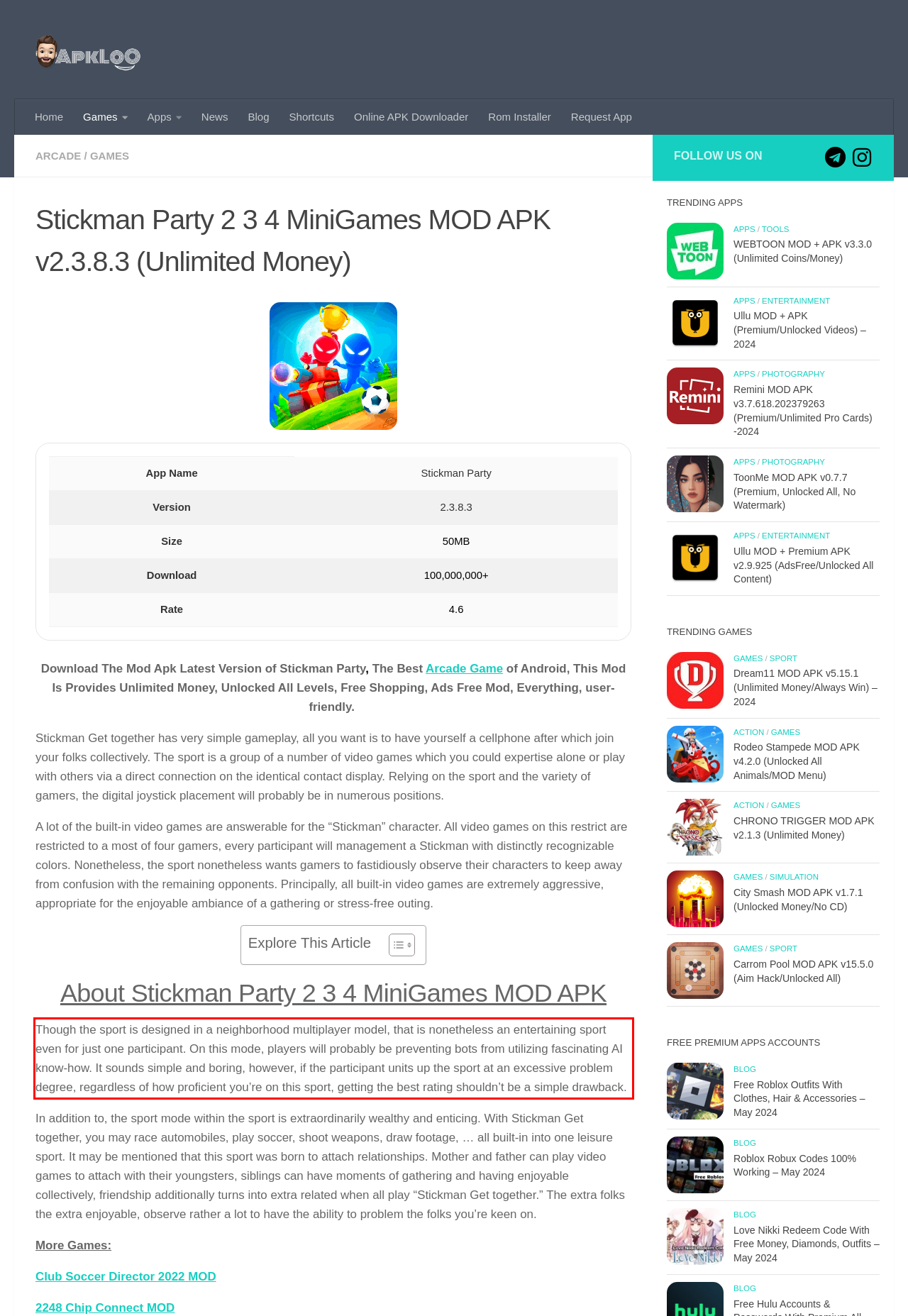Within the screenshot of the webpage, there is a red rectangle. Please recognize and generate the text content inside this red bounding box.

Though the sport is designed in a neighborhood multiplayer model, that is nonetheless an entertaining sport even for just one participant. On this mode, players will probably be preventing bots from utilizing fascinating AI know-how. It sounds simple and boring, however, if the participant units up the sport at an excessive problem degree, regardless of how proficient you’re on this sport, getting the best rating shouldn’t be a simple drawback.